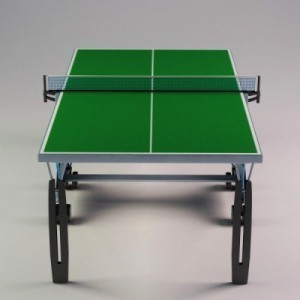Give a thorough explanation of the elements present in the image.

The image showcases a standard ping pong table designed for the exciting game of table tennis. The table is depicted from a frontal view, featuring a vibrant green playing surface that is divided by a central net, which is essential for gameplay. The structure includes sturdy black legs that ensure stability during matches. This designated playing area measures 9 feet in length and 5 feet in width, adhering to official dimensions, and is elevated to a height of 30 inches. This design not only facilitates fast-paced action but also serves as a distinctive piece of equipment used in both casual and competitive settings.